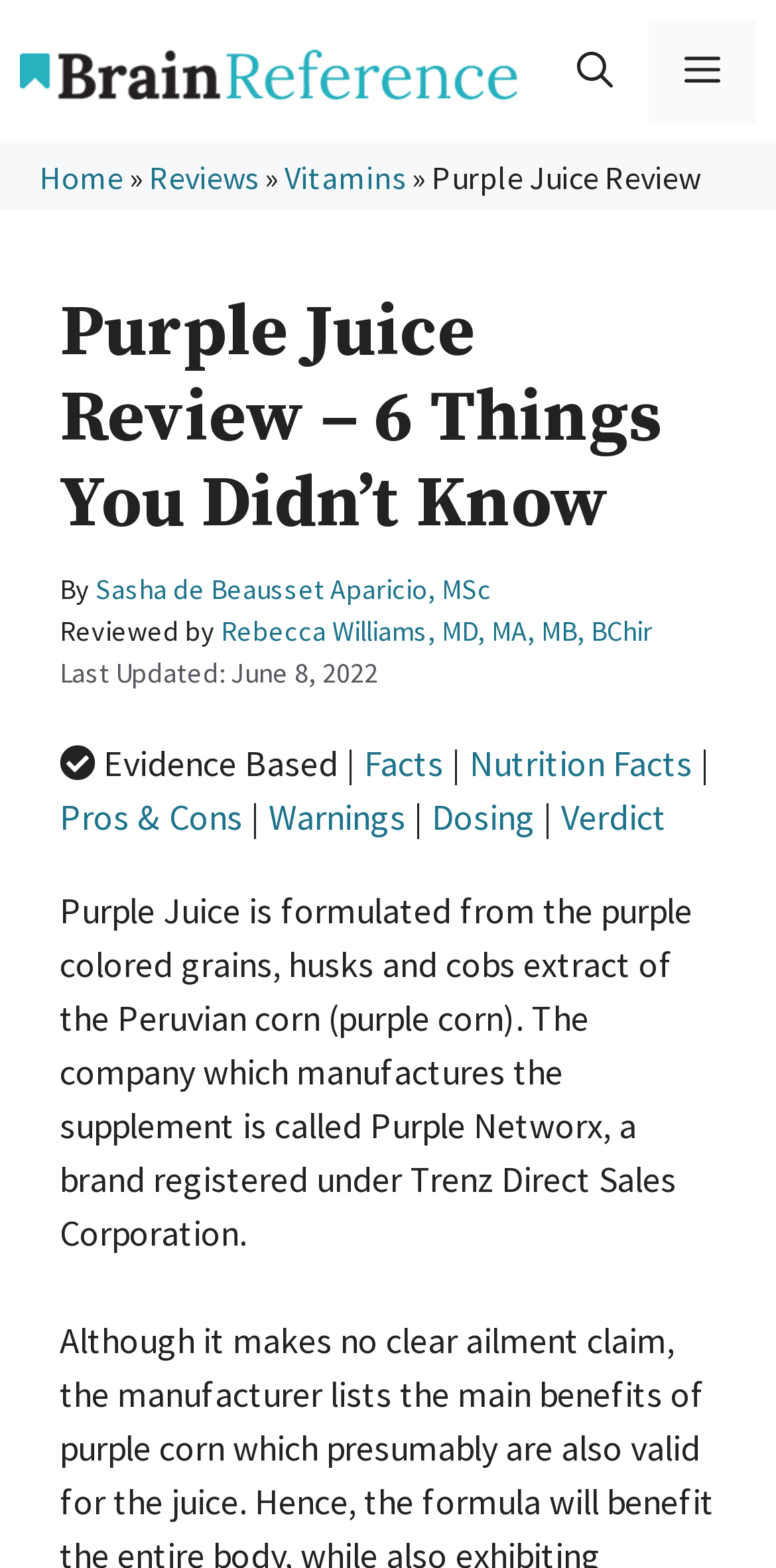Your task is to find and give the main heading text of the webpage.

Purple Juice Review – 6 Things You Didn’t Know